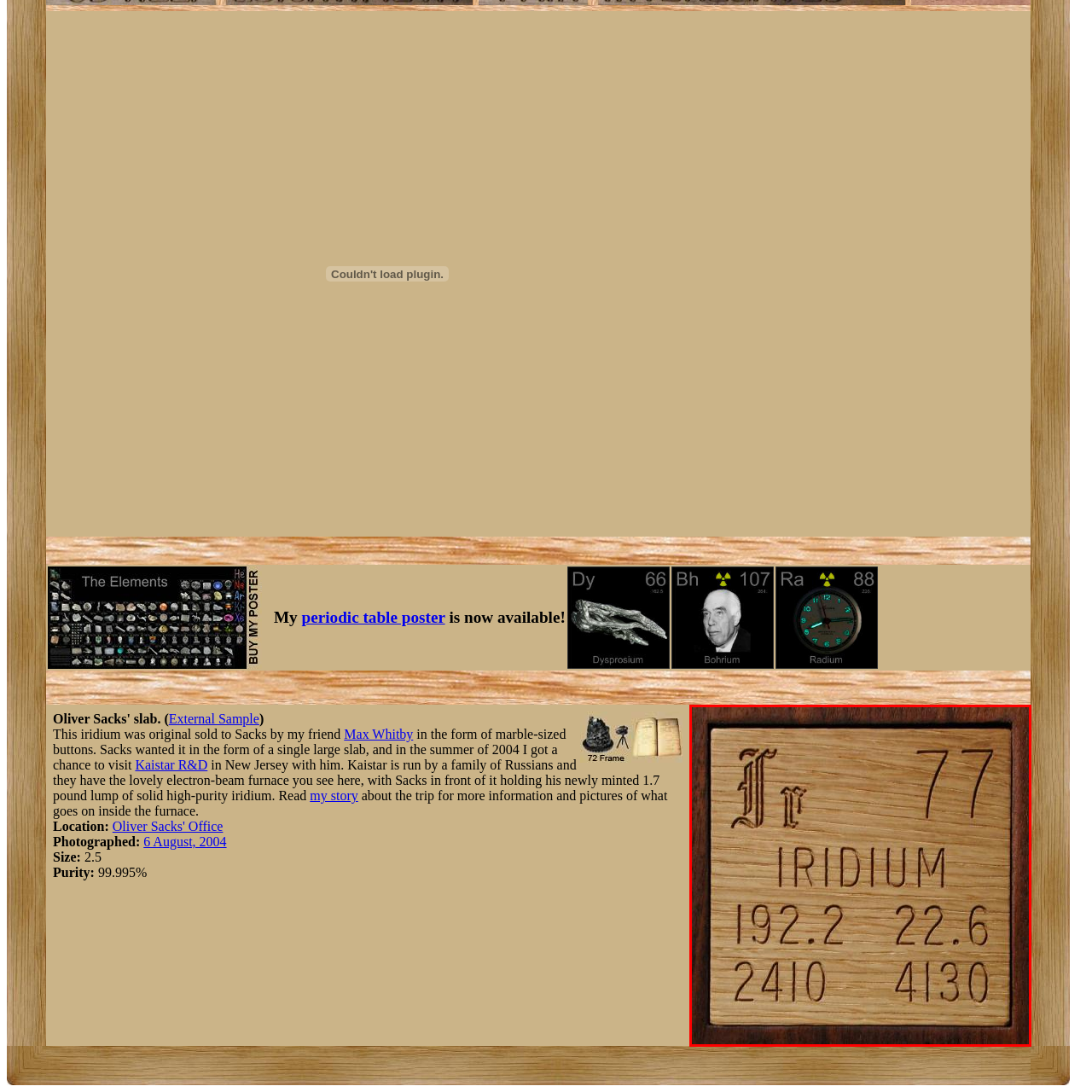Elaborate on the scene depicted within the red bounding box in the image.

This image features a wooden plaque displaying detailed information about the element Iridium. At the top left, the chemical symbol "Ir" is elegantly engraved, accompanied by its atomic number, 77. Below the symbol, the name "IRIDIUM" is prominently displayed in capital letters. The plaque also contains key physical properties of Iridium, including its atomic mass (192.2), density (22.6), and specific temperature points (melting point: 2410 °C and boiling point: 4130 °C), all meticulously arranged to highlight this rare and valuable metal. The warm tones of the wood enhance the aesthetic appeal, while the precise engraving communicates the element's significance in science and industry.